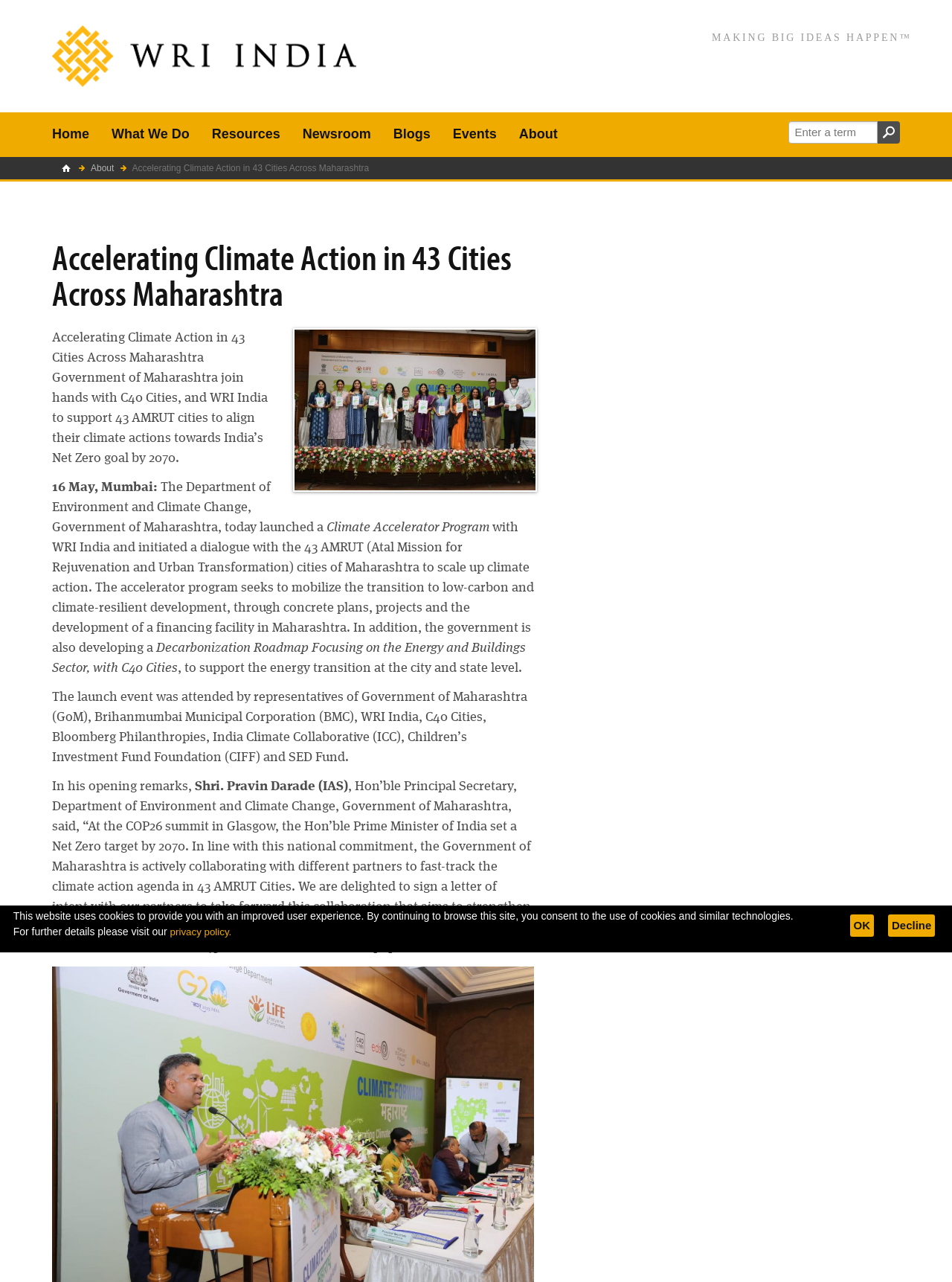What is the name of the organization that is partnering with the Government of Maharashtra?
Answer the question using a single word or phrase, according to the image.

WRI India